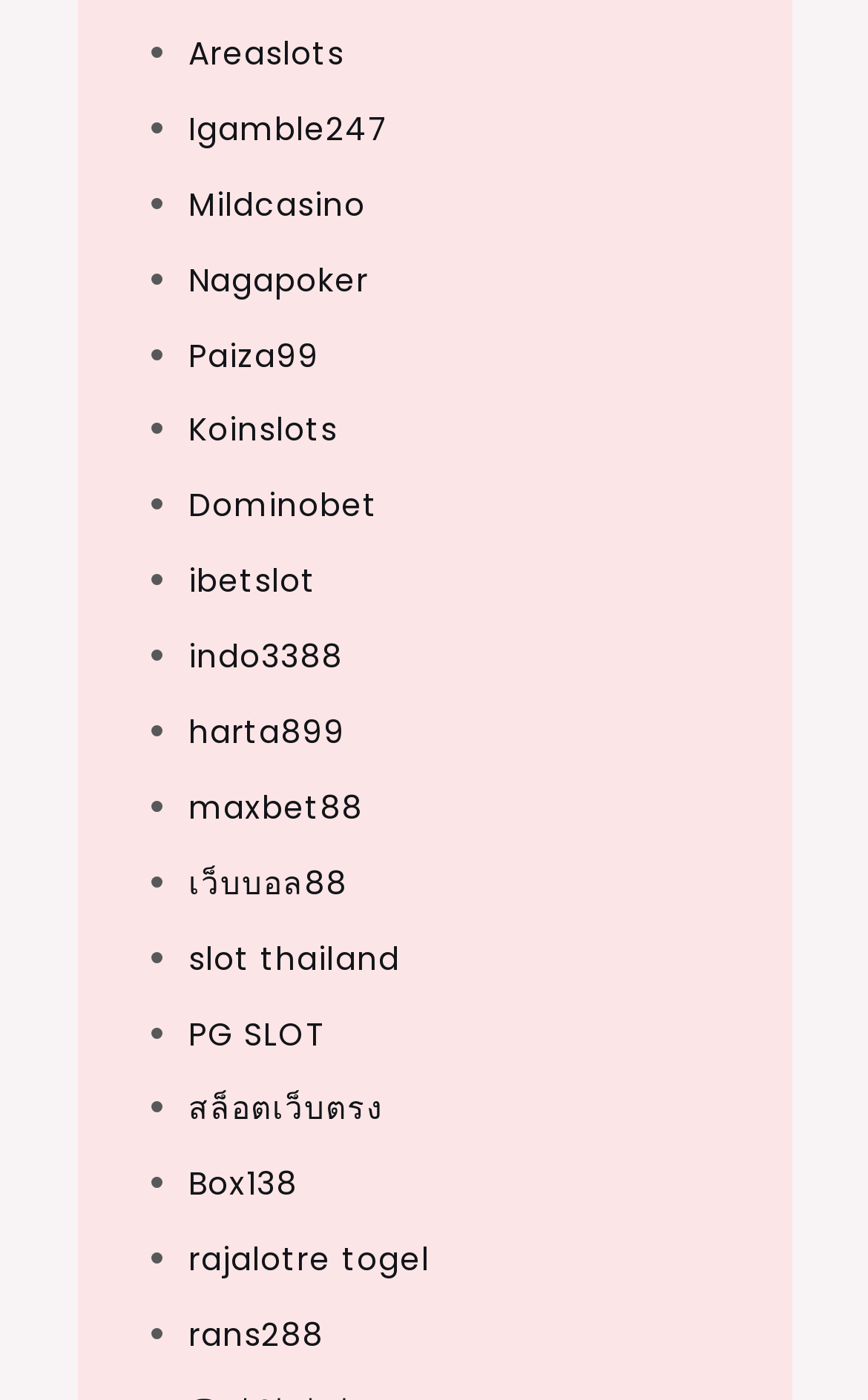Given the element description title="email", predict the bounding box coordinates for the UI element in the webpage screenshot. The format should be (top-left x, top-left y, bottom-right x, bottom-right y), and the values should be between 0 and 1.

None